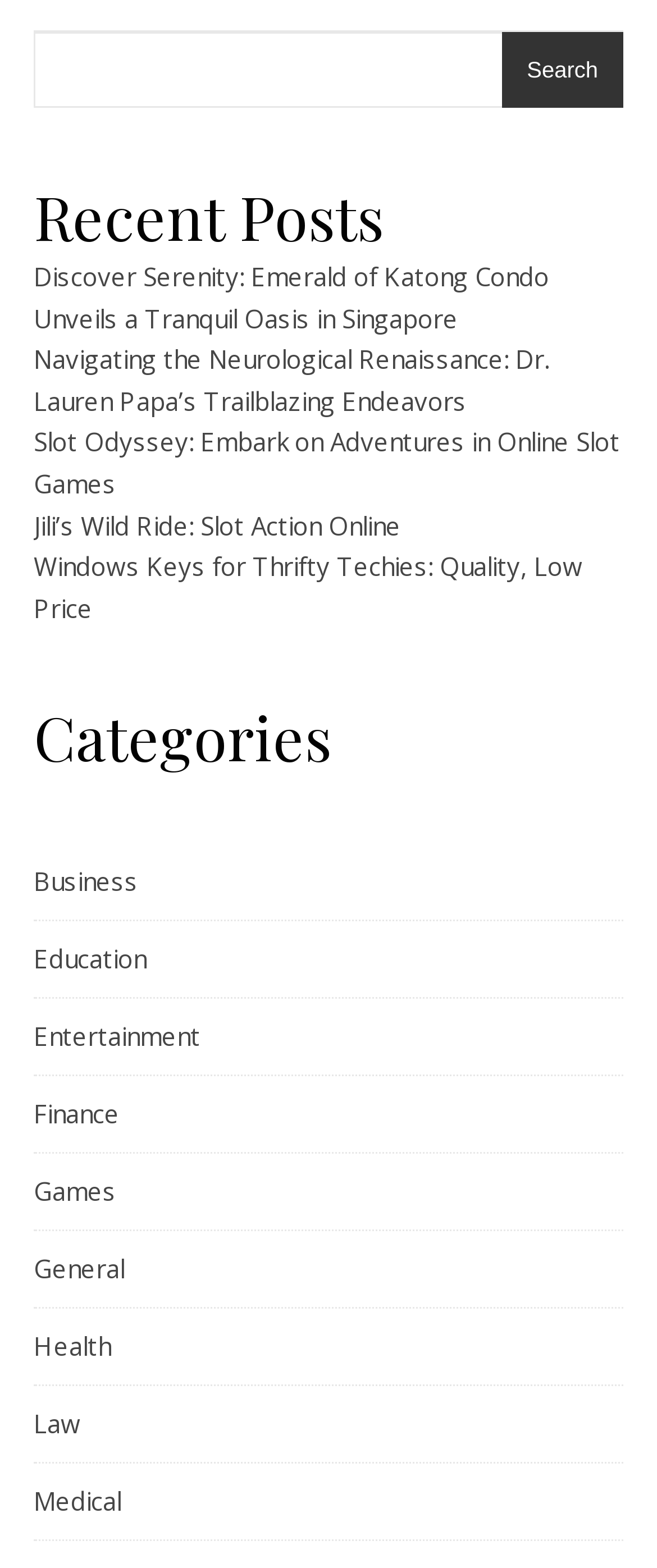Determine the bounding box of the UI element mentioned here: "parent_node: Search name="s"". The coordinates must be in the format [left, top, right, bottom] with values ranging from 0 to 1.

[0.051, 0.02, 0.949, 0.069]